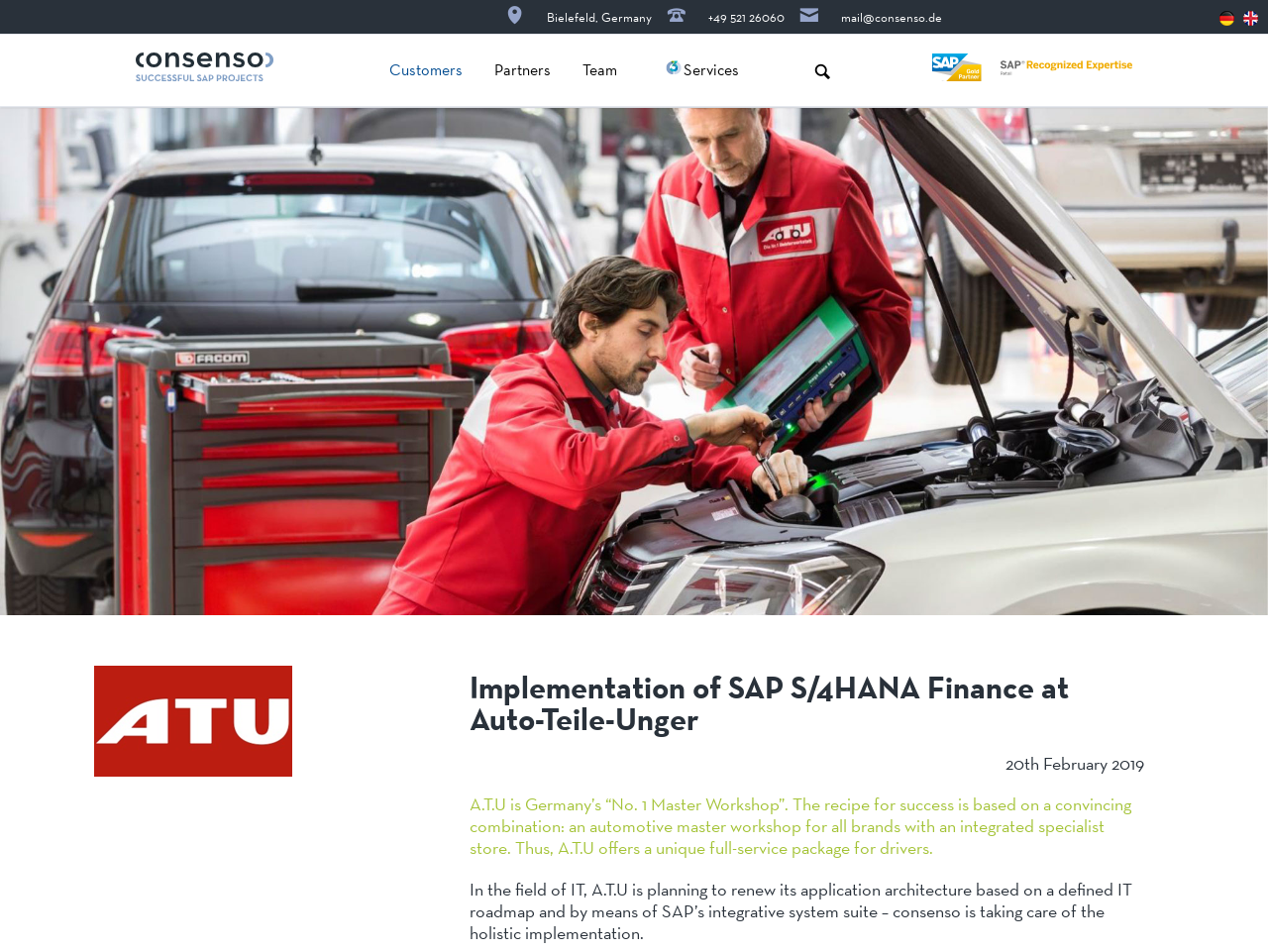Identify the bounding box coordinates of the region I need to click to complete this instruction: "Read more about the SAP S/4HANA Finance implementation project".

[0.37, 0.704, 0.903, 0.771]